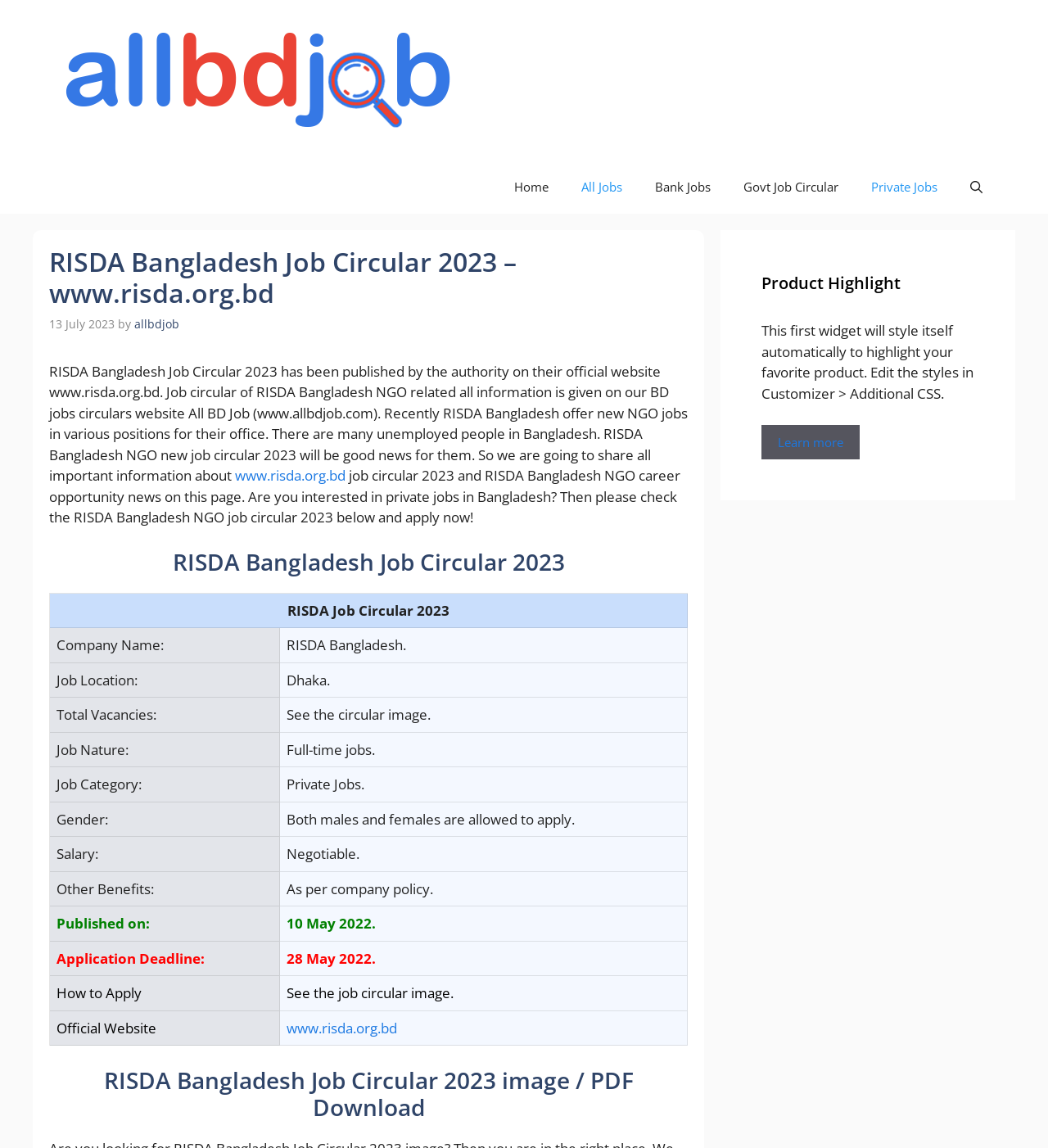What is the official website of RISDA Bangladesh?
Please respond to the question thoroughly and include all relevant details.

The official website of RISDA Bangladesh can be found in the 'gridcell' element with the text 'www.risda.org.bd' which is a child of the 'row' element with the 'Official Website' label.